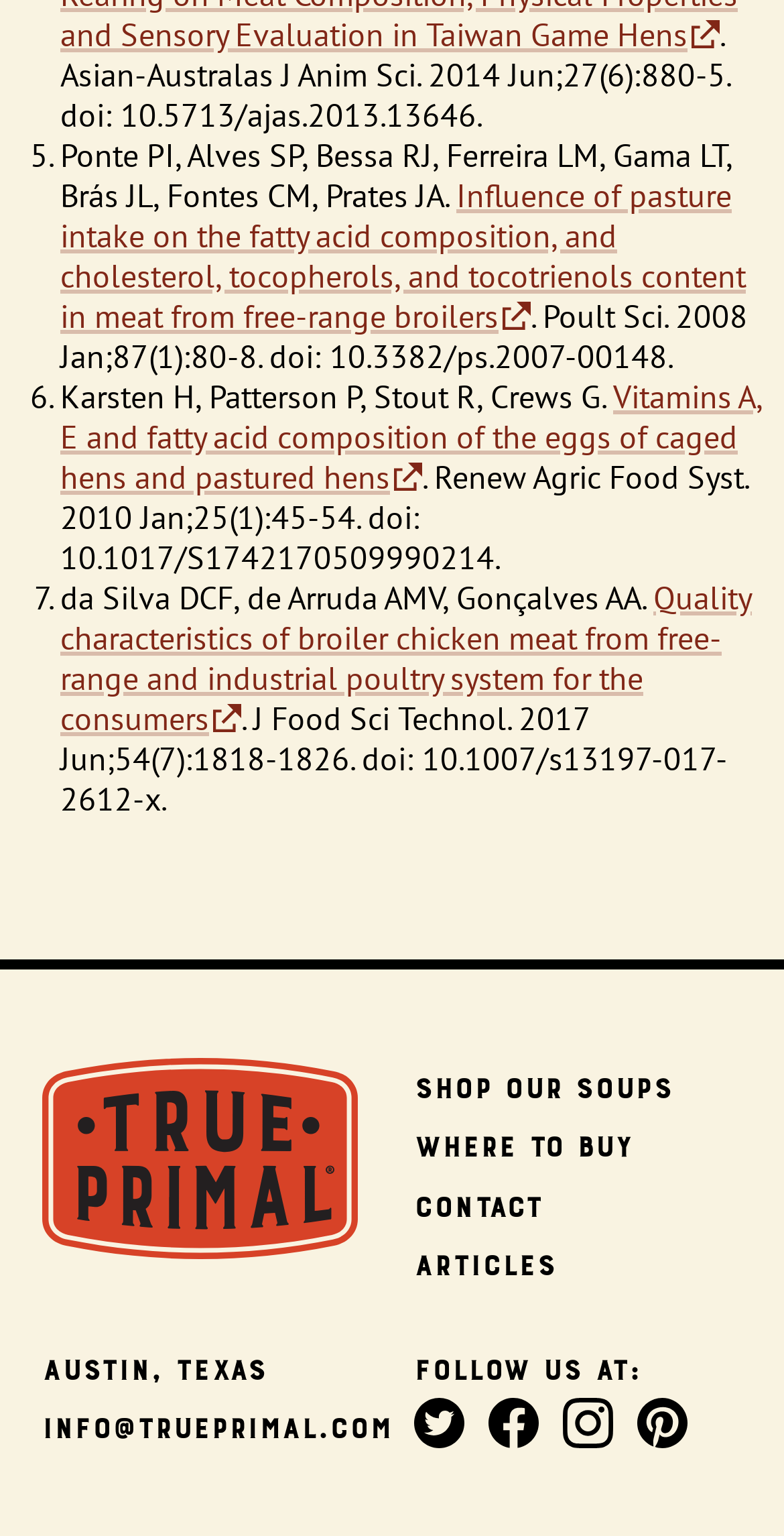Using details from the image, please answer the following question comprehensively:
What is the location of True Primal?

I found the location of True Primal at the bottom of the webpage, which is listed as 'Austin, Texas'.